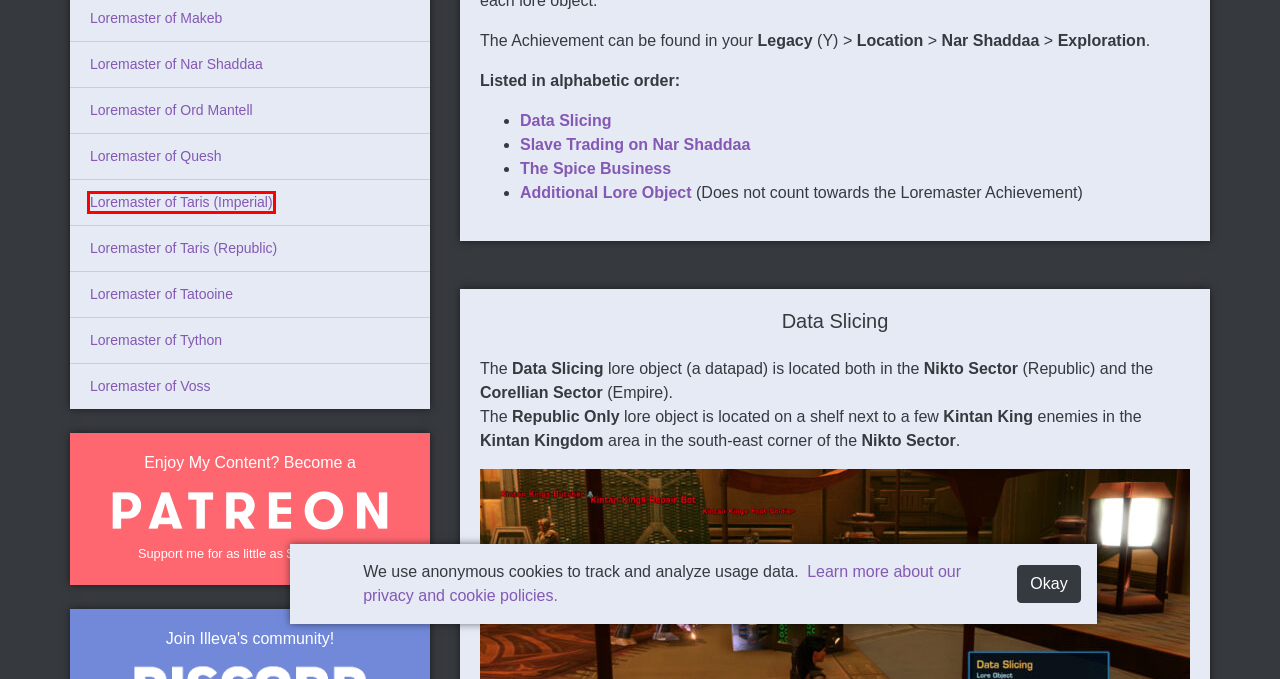Analyze the webpage screenshot with a red bounding box highlighting a UI element. Select the description that best matches the new webpage after clicking the highlighted element. Here are the options:
A. SWTOR Loremaster of Quesh Location Guide - Illeva
B. SWTOR Loremaster of Ord Mantell Location Guide - Illeva
C. SWTOR Loremaster of Taris (Republic) Location Guide - Illeva
D. SWTOR Loremaster of Tython Location Guide - Illeva
E. SWTOR Loremaster of Tatooine Location Guide - Illeva
F. Privacy Policy for Illeva.com - Illeva
G. SWTOR Loremaster of Makeb Location Guide - Illeva
H. SWTOR Loremaster of Taris (Imperial) Location Guide - Illeva

H